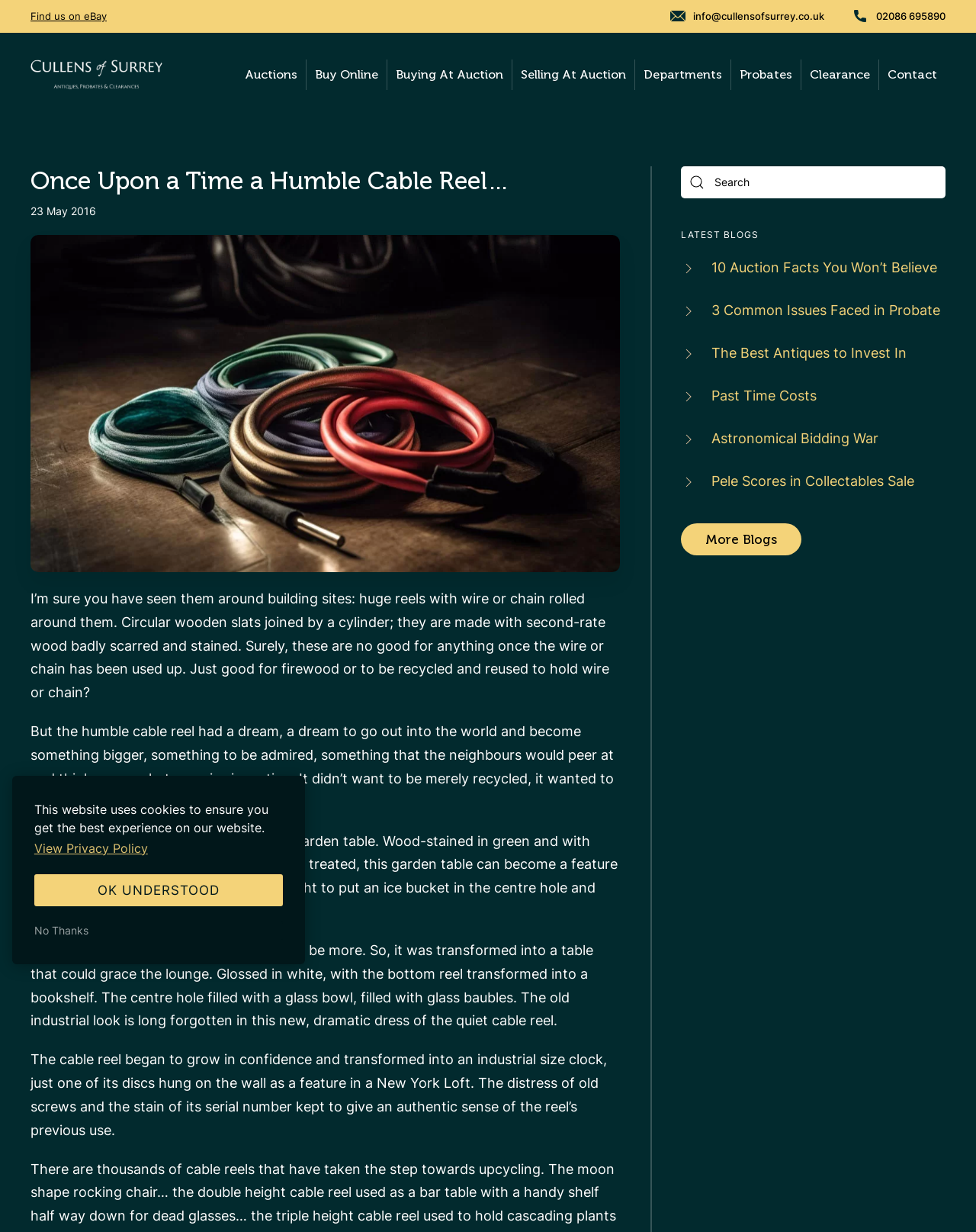Please specify the bounding box coordinates of the clickable region necessary for completing the following instruction: "Go to the 'Auctions' page". The coordinates must consist of four float numbers between 0 and 1, i.e., [left, top, right, bottom].

[0.242, 0.048, 0.313, 0.073]